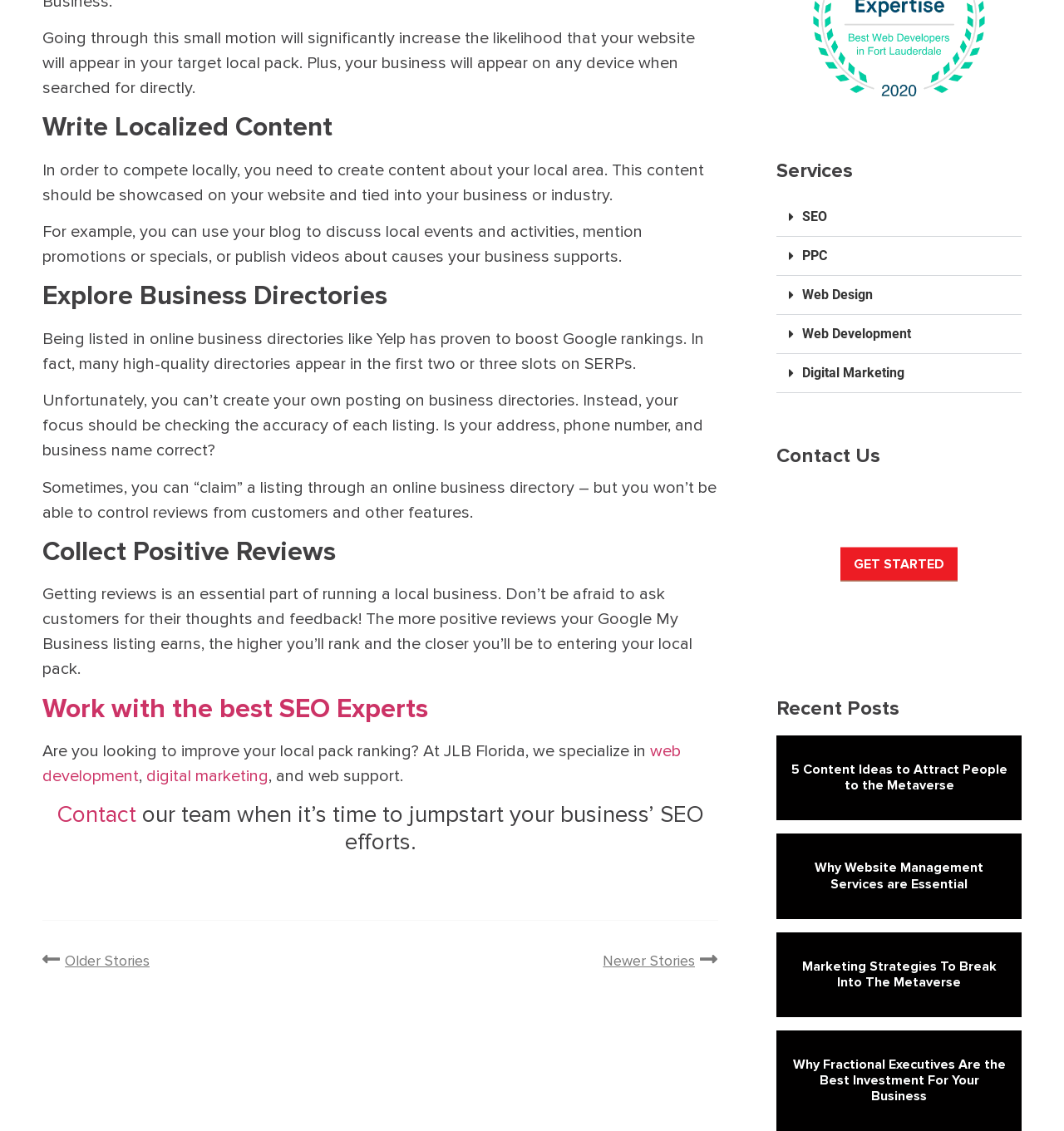What is the main topic of the webpage?
Examine the webpage screenshot and provide an in-depth answer to the question.

The webpage appears to be discussing local SEO strategies and techniques, as evidenced by the headings and text content, which mention topics such as writing localized content, exploring business directories, collecting positive reviews, and working with SEO experts.